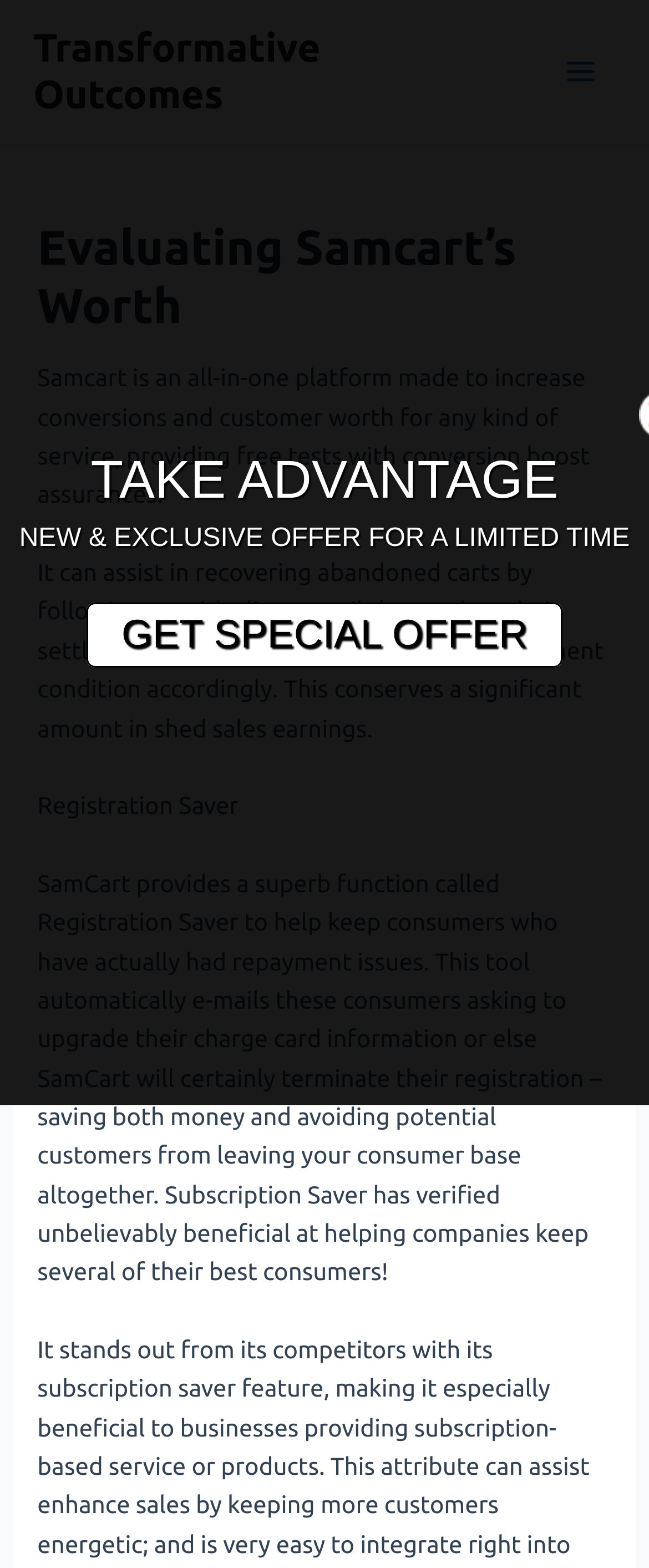Please specify the bounding box coordinates in the format (top-left x, top-left y, bottom-right x, bottom-right y), with values ranging from 0 to 1. Identify the bounding box for the UI component described as follows: GET SPECIAL OFFER

[0.133, 0.384, 0.867, 0.425]